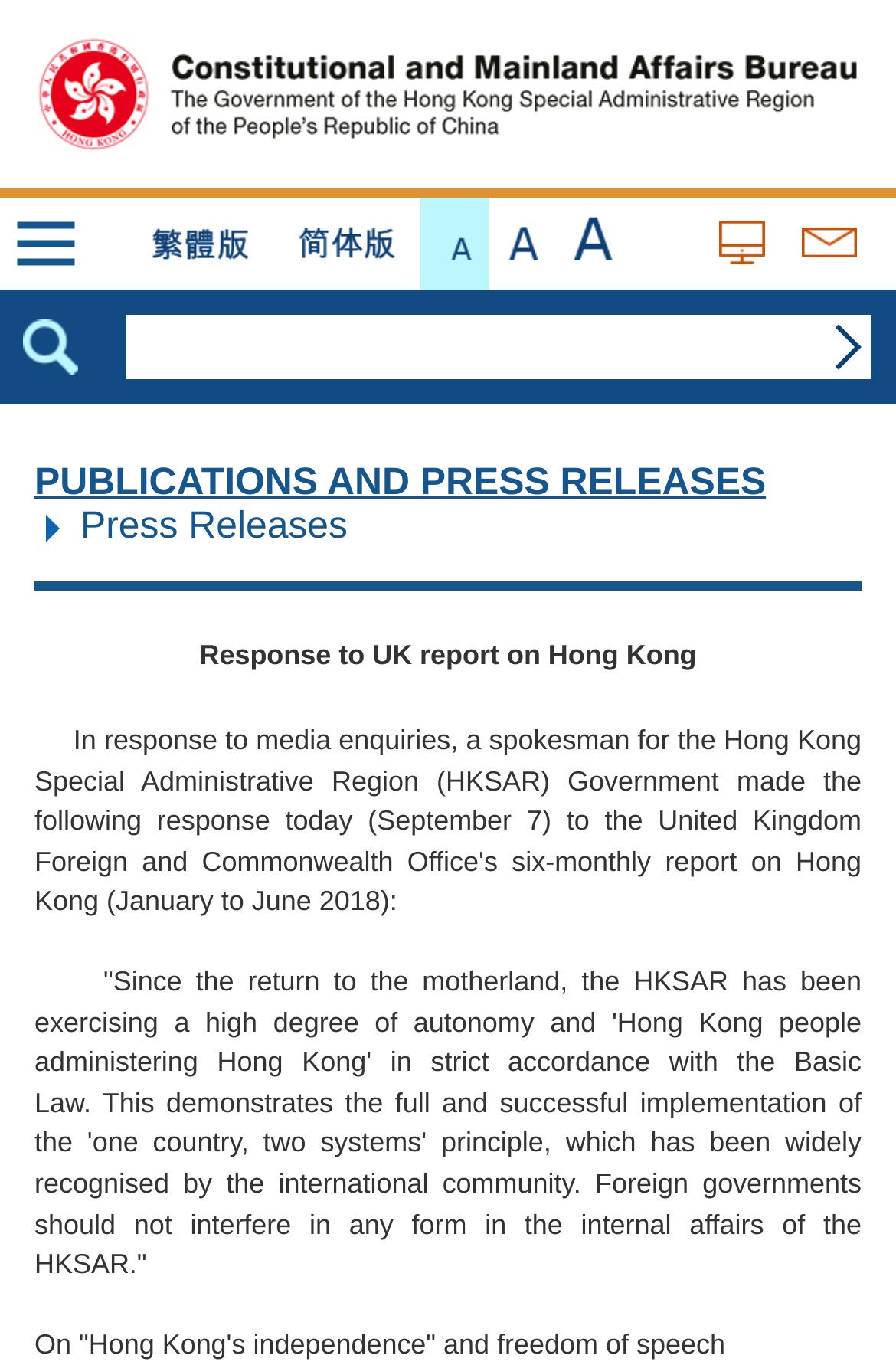What is the language of the first press release?
Answer the question with as much detail as you can, using the image as a reference.

The first press release is titled 'Response to UK report on Hong Kong', which suggests that it is written in English. There is no indication of any other language being used in the title or description of this press release.